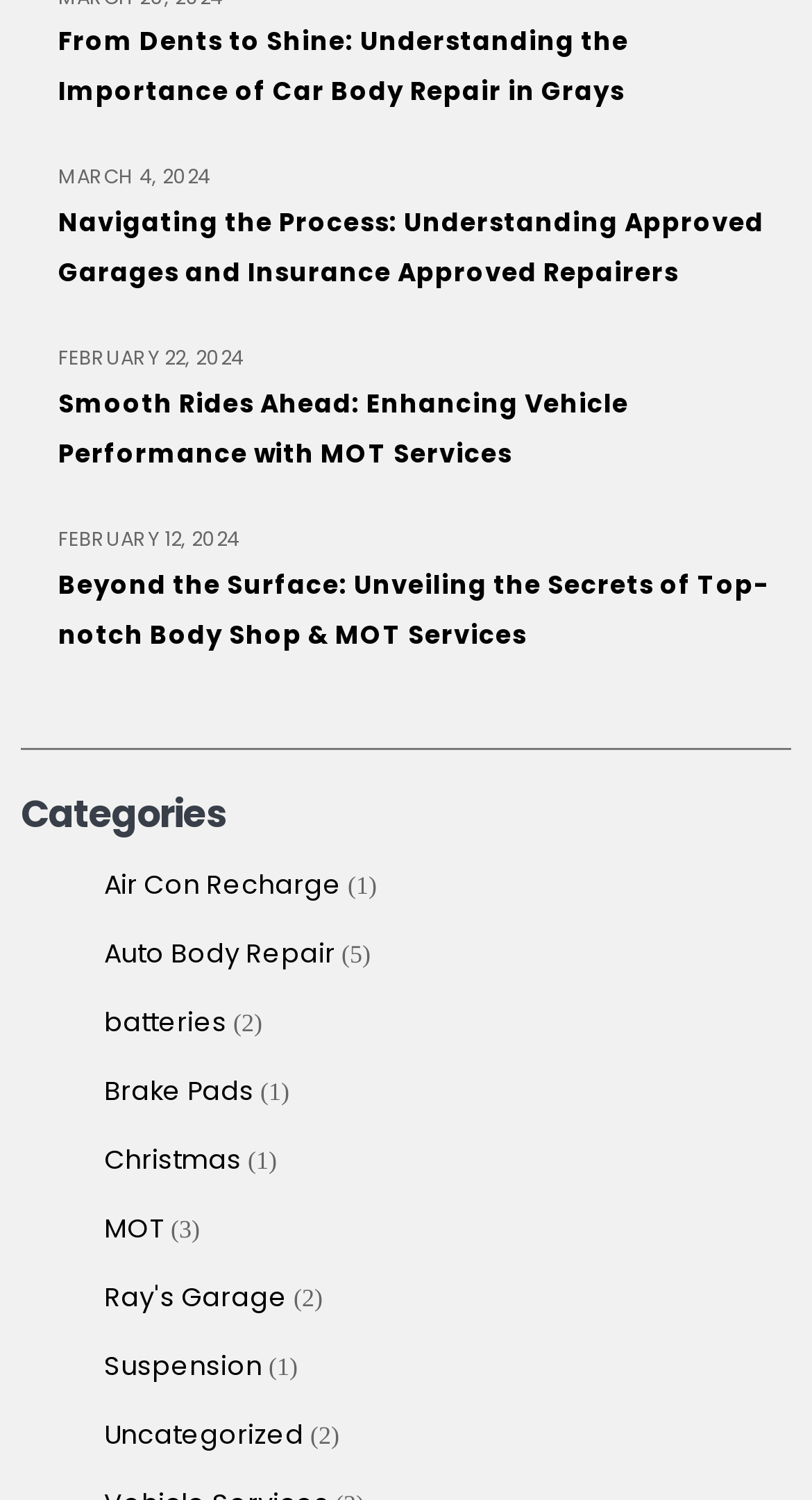Identify the bounding box coordinates of the clickable section necessary to follow the following instruction: "Click on the link to learn about car body repair in Grays". The coordinates should be presented as four float numbers from 0 to 1, i.e., [left, top, right, bottom].

[0.072, 0.012, 0.974, 0.078]